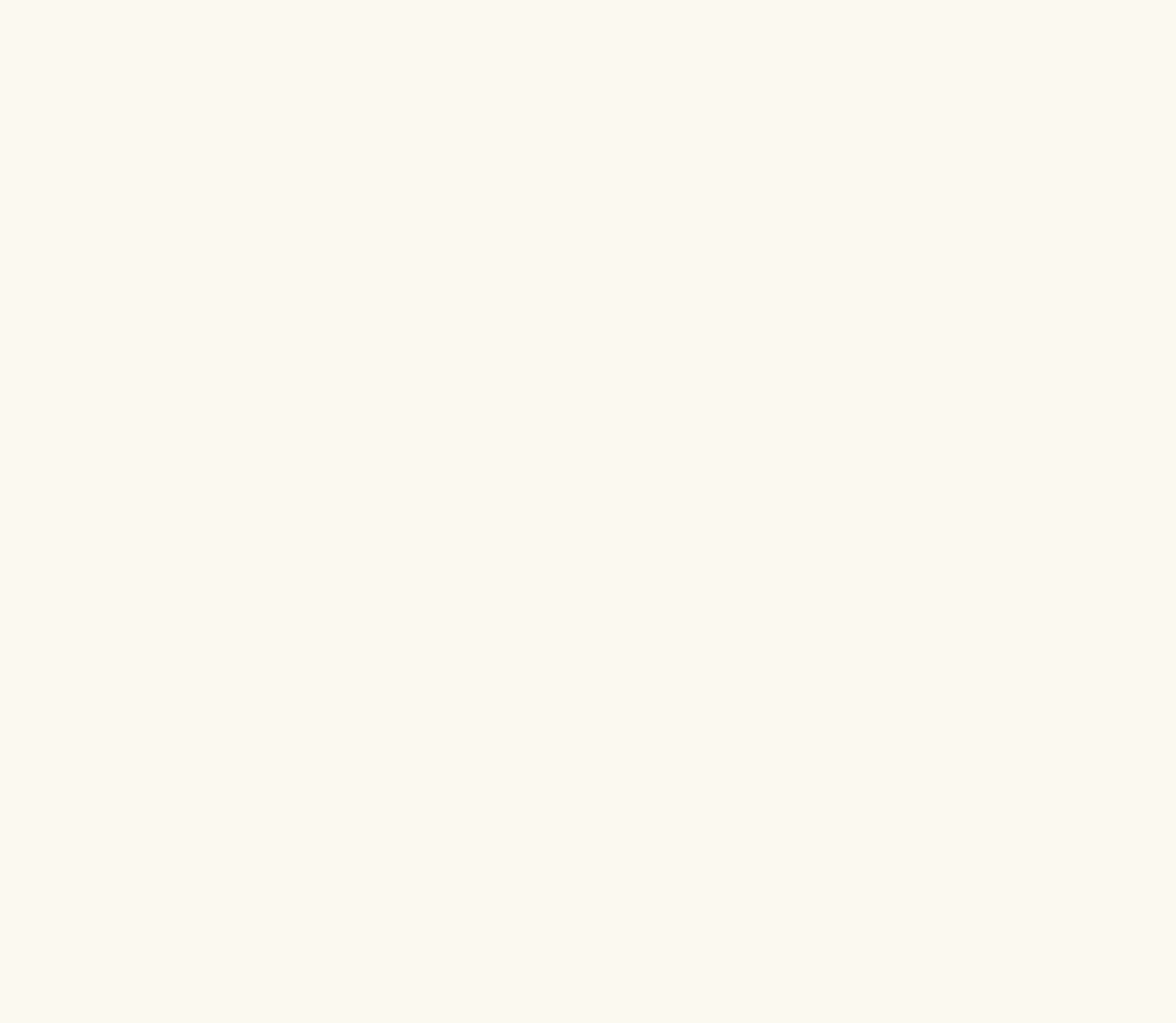Provide the bounding box coordinates of the HTML element described by the text: "View all posts".

[0.145, 0.619, 0.318, 0.646]